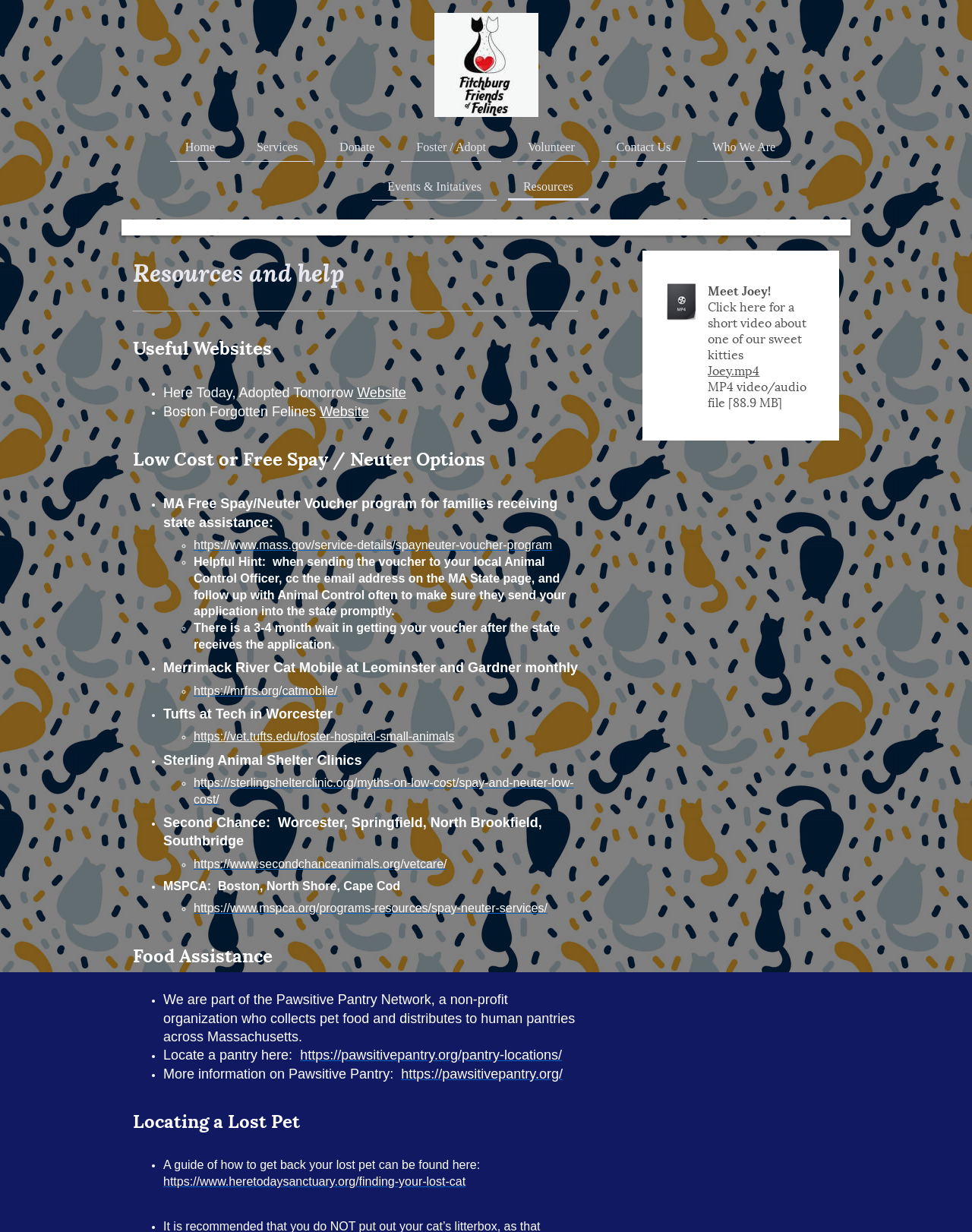Reply to the question with a brief word or phrase: What is the file type of the video about Joey?

MP4